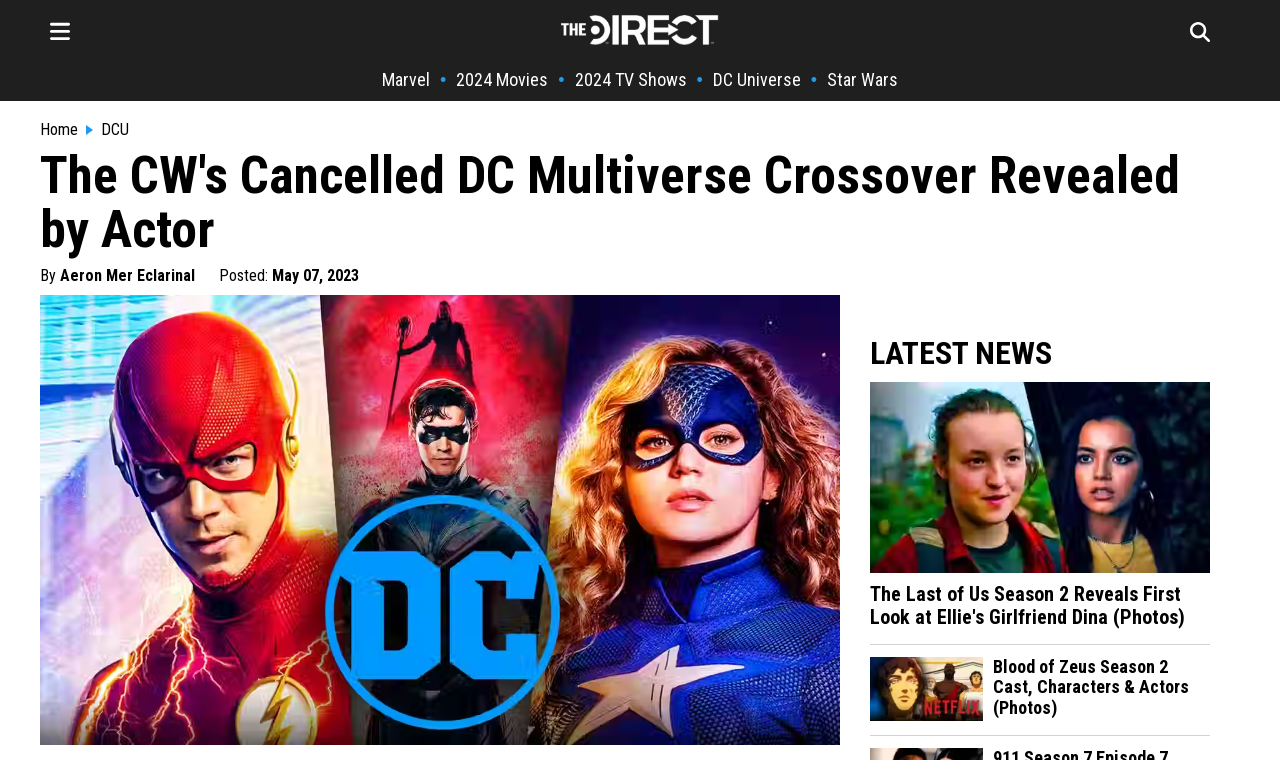Explain the webpage in detail, including its primary components.

The webpage appears to be an article from an entertainment news website, specifically The Direct. At the top left, there is a logo of The Direct, accompanied by a link to the homepage. Below the logo, there are several links to different categories, including Marvel, 2024 Movies, 2024 TV Shows, DC Universe, and Star Wars, separated by bullet points.

The main article title, "The CW's Cancelled DC Multiverse Crossover Revealed by Actor", is prominently displayed in the center of the page, with the author's name, Aeron Mer Eclarinal, and the posting date, May 07, 2023, written below it.

To the left of the article title, there is a large image featuring characters from The Flash, Stargirl, Titans, and DC. The image takes up most of the left side of the page.

On the right side of the page, there is a section labeled "LATEST NEWS", which features several news article links with accompanying images. The first article is about The Last of Us Season 2, with two identical links and an image. Below that, there is another article about Blood of Zeus Season 2, with two identical links and an image.

There are a total of three images on the page, excluding the logo and the images accompanying the news articles. The page has a simple layout, with clear headings and concise text, making it easy to navigate.